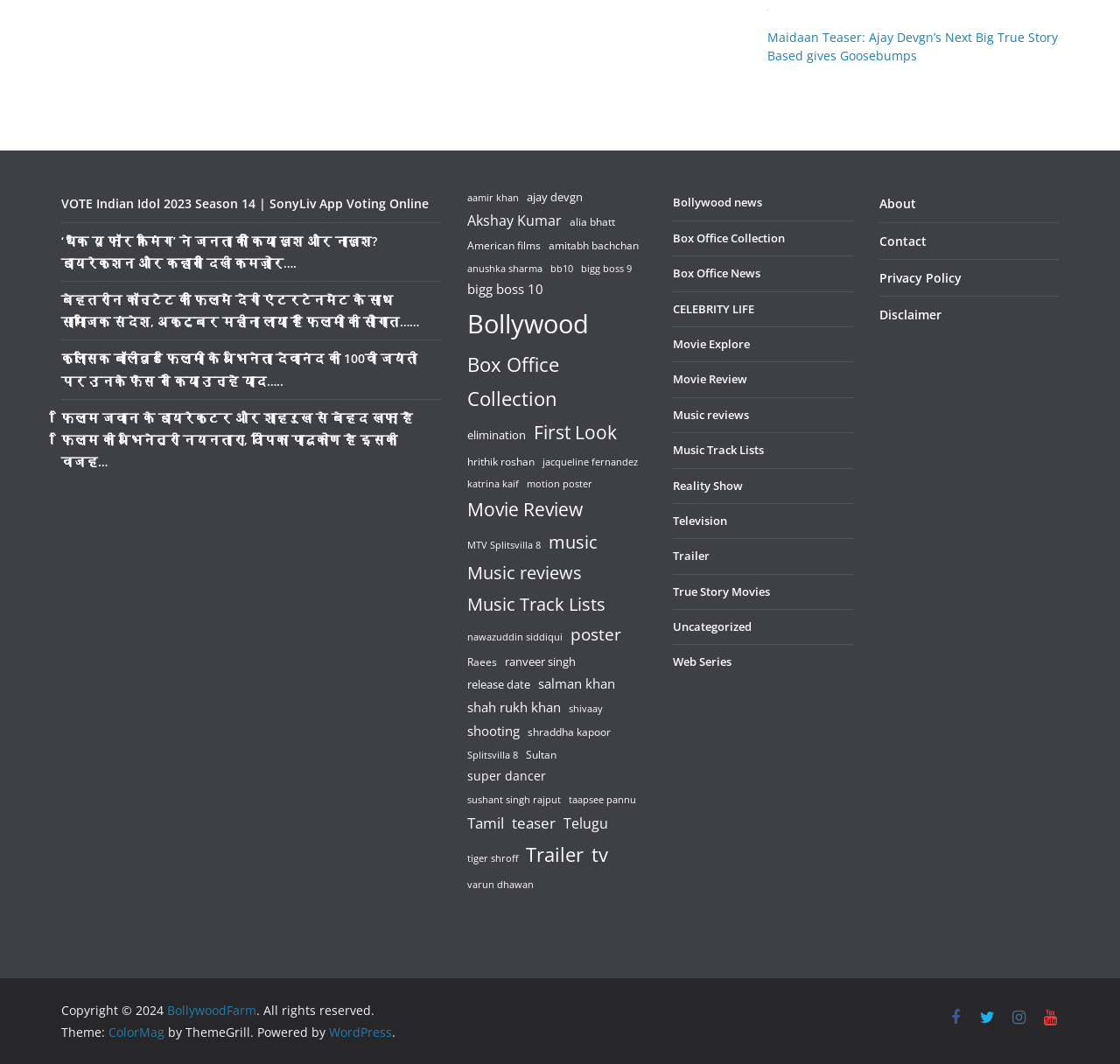Give a concise answer using one word or a phrase to the following question:
What is the purpose of the webpage?

Entertainment news